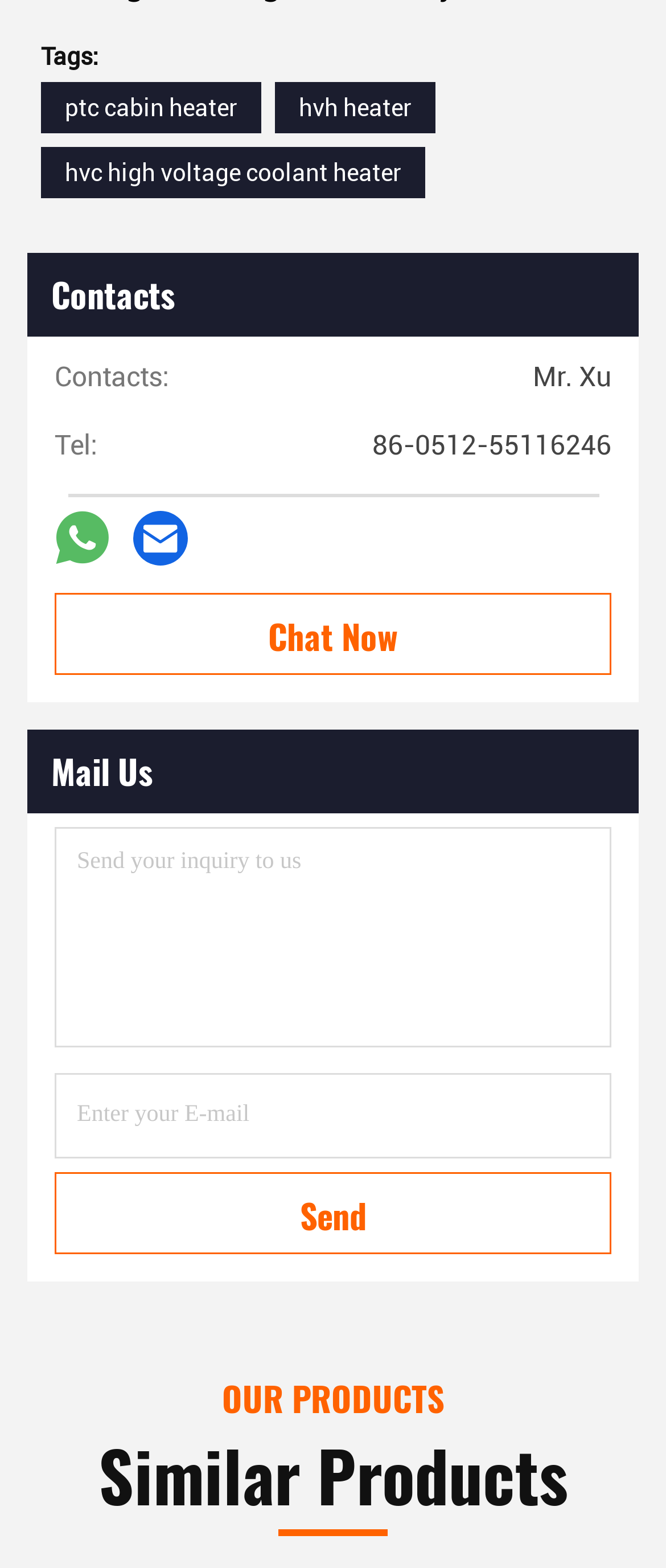Highlight the bounding box coordinates of the region I should click on to meet the following instruction: "Click on the 'ptc cabin heater' link".

[0.097, 0.06, 0.356, 0.077]